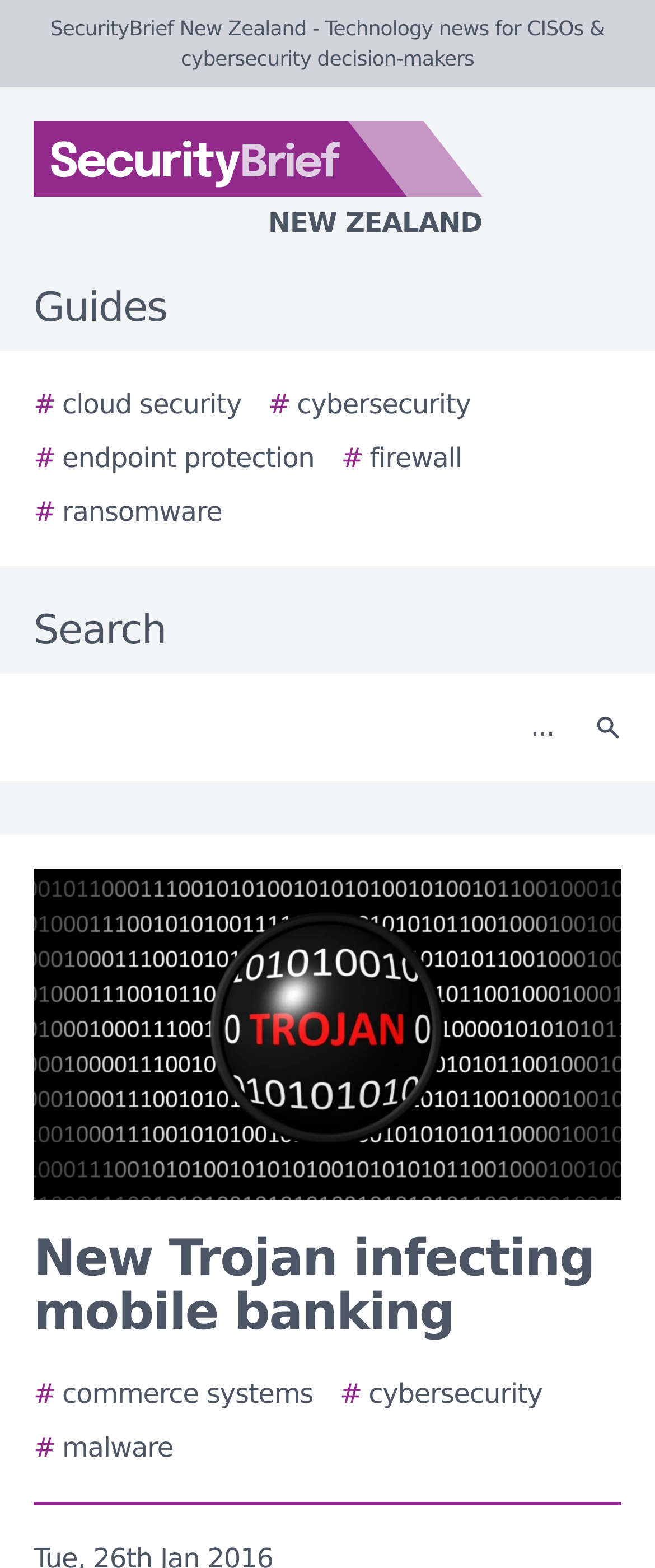For the following element description, predict the bounding box coordinates in the format (top-left x, top-left y, bottom-right x, bottom-right y). All values should be floating point numbers between 0 and 1. Description: aria-label="Search"

[0.877, 0.438, 0.979, 0.49]